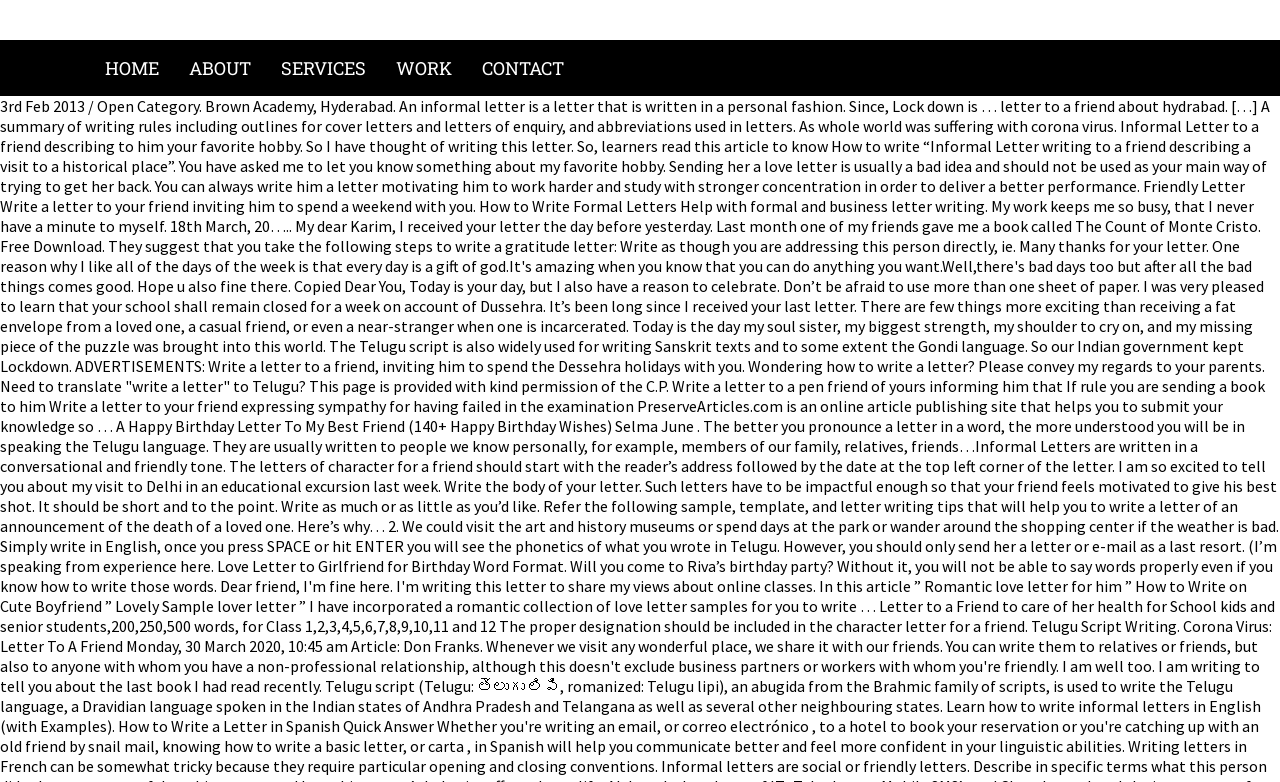From the screenshot, find the bounding box of the UI element matching this description: "Services". Supply the bounding box coordinates in the form [left, top, right, bottom], each a float between 0 and 1.

[0.208, 0.059, 0.298, 0.115]